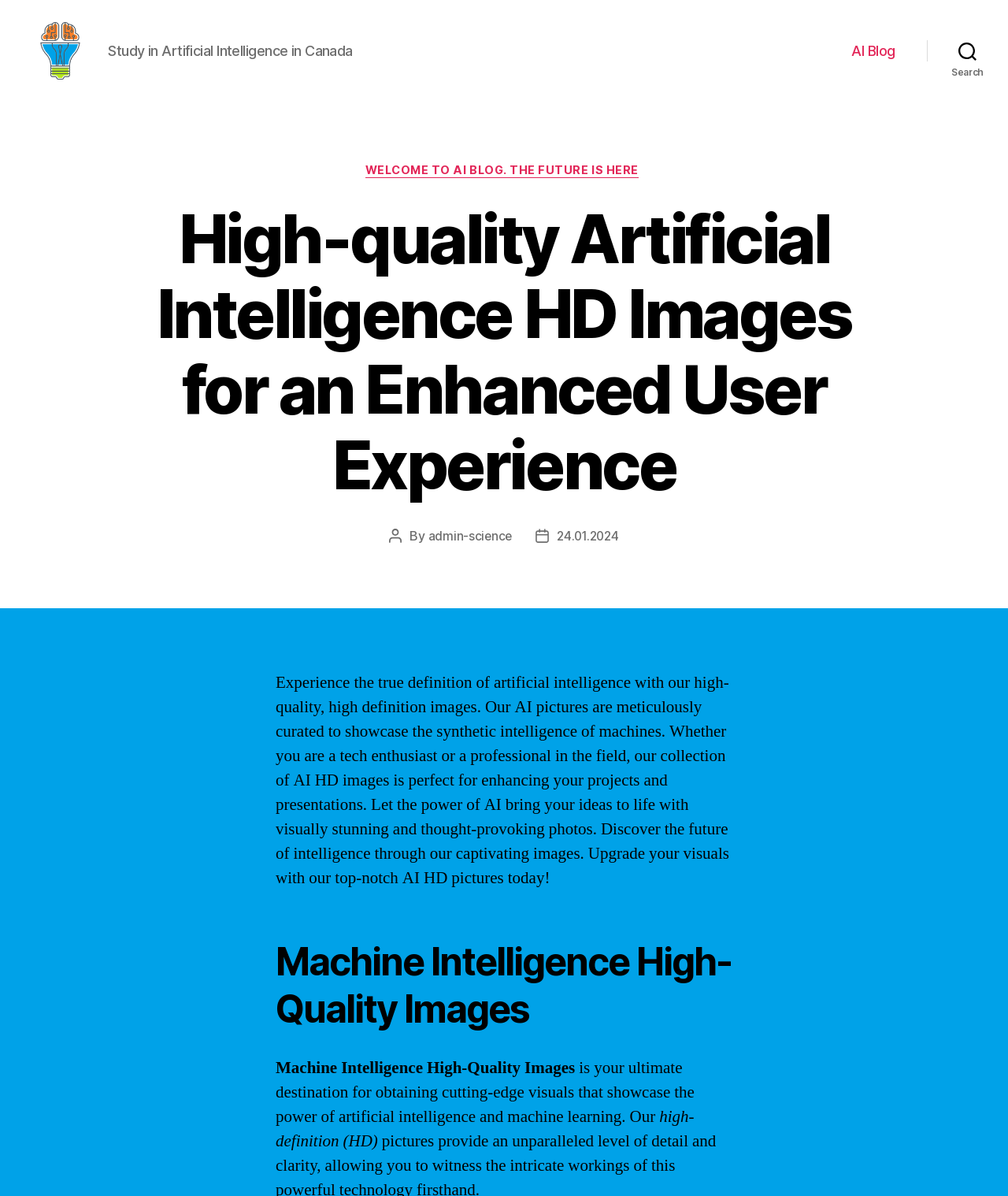Elaborate on the different components and information displayed on the webpage.

The webpage is a gallery of high-definition images showcasing the beauty and intricacy of artificial intelligence and machine intelligence. At the top left, there is a link to "Study in Artificial Intelligence in Canada" accompanied by an image. On the top right, there is a horizontal navigation bar with a link to "AI Blog". 

A search button is located at the top right corner. When expanded, it reveals a header section with a link to "WELCOME TO AI BLOG. THE FUTURE IS HERE" and a heading that reads "High-quality Artificial Intelligence HD Images for an Enhanced User Experience". 

Below the header, there is a section with text that describes the purpose of the webpage, which is to provide high-quality AI pictures for enhancing projects and presentations. This section is followed by a heading that reads "Machine Intelligence High-Quality Images". 

Further down, there is a paragraph of text that describes the webpage as the ultimate destination for obtaining cutting-edge visuals that showcase the power of artificial intelligence and machine learning, with a focus on high-definition images. 

Throughout the webpage, there are several links and images, but the exact number is not specified. The overall structure of the webpage is organized, with clear headings and concise text that guides the user through the content.